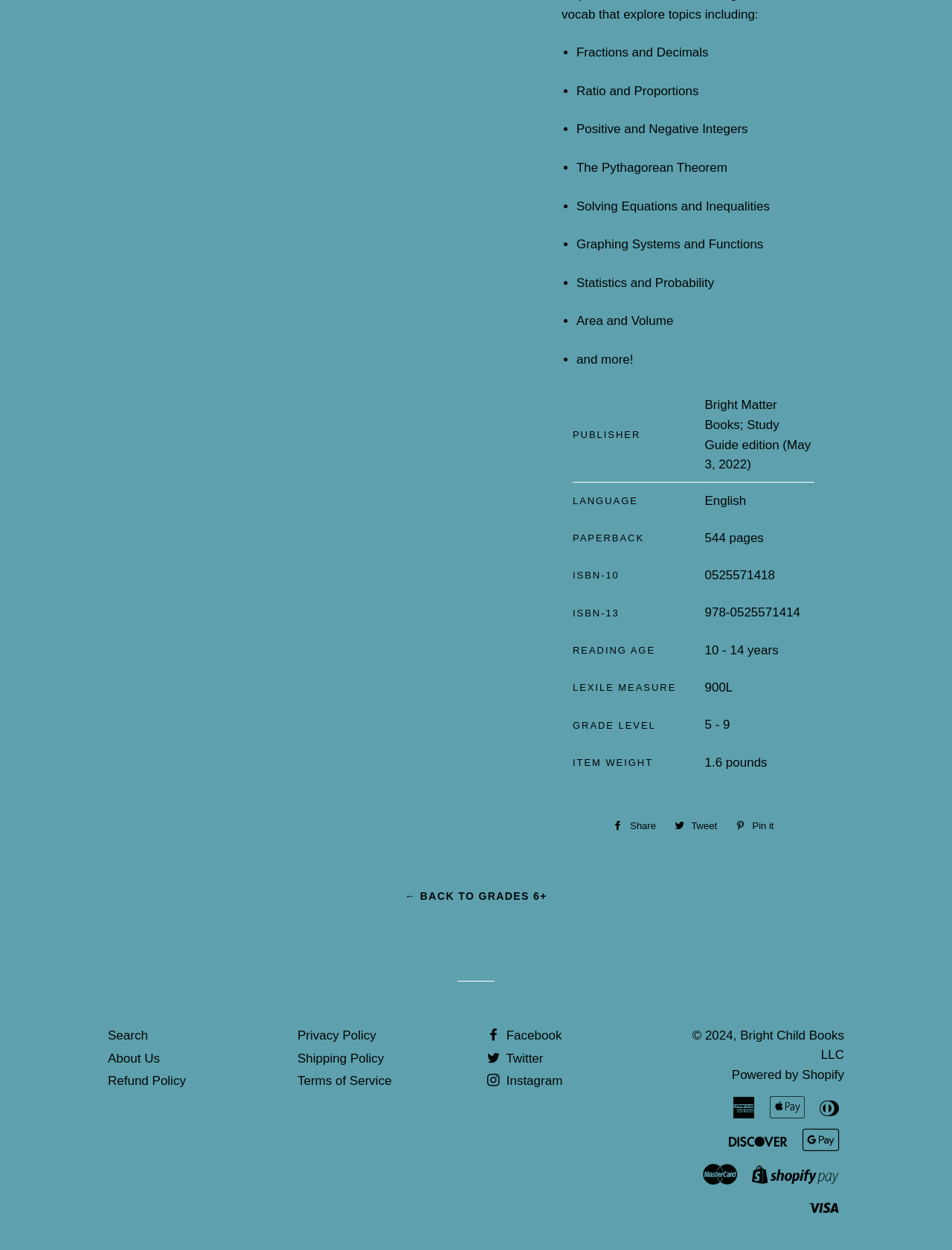Give a concise answer using one word or a phrase to the following question:
What is the title of the book?

Not provided